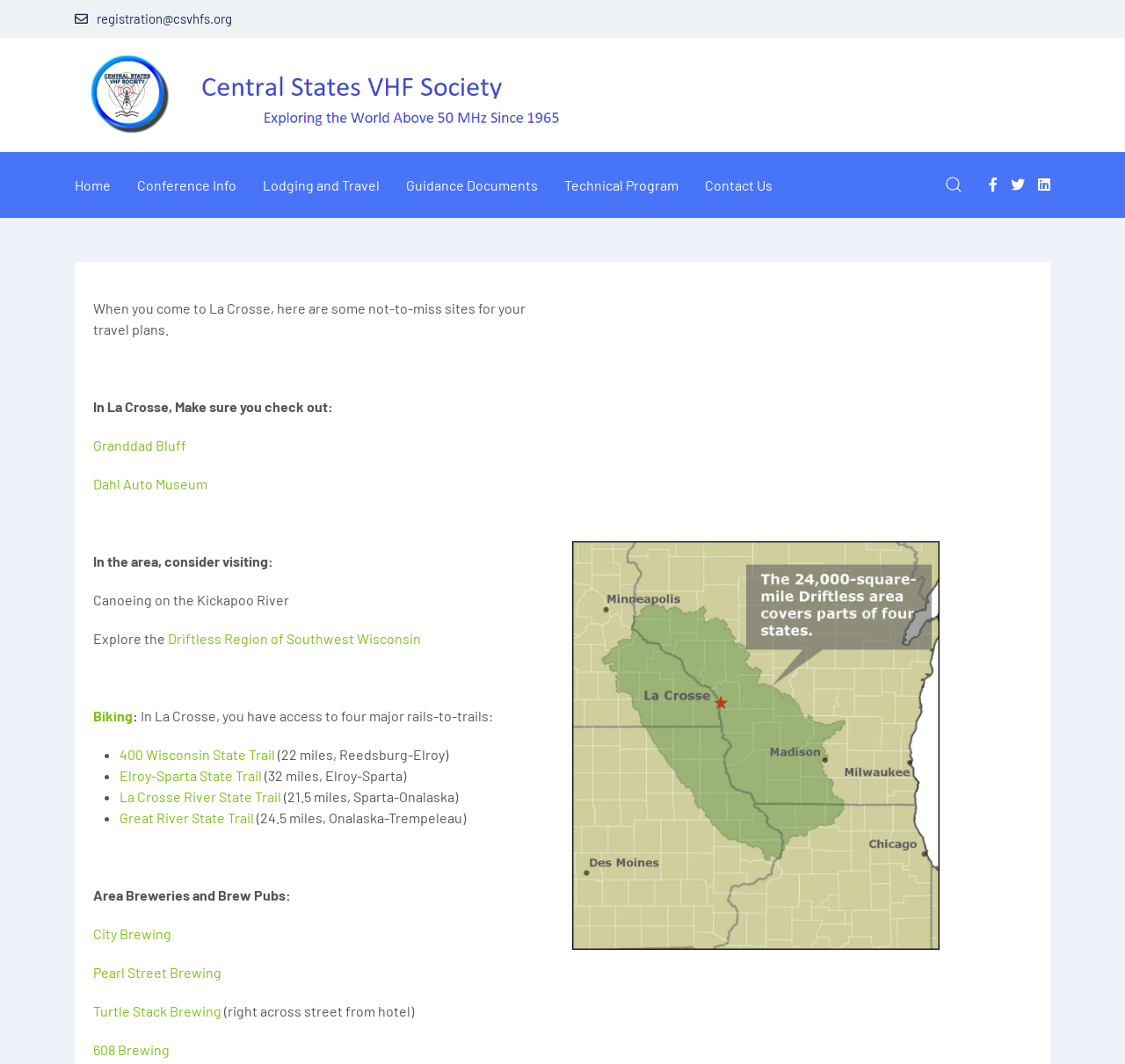Highlight the bounding box coordinates of the element you need to click to perform the following instruction: "Visit the 'Central States VHF Society' website."

[0.066, 0.052, 0.525, 0.126]